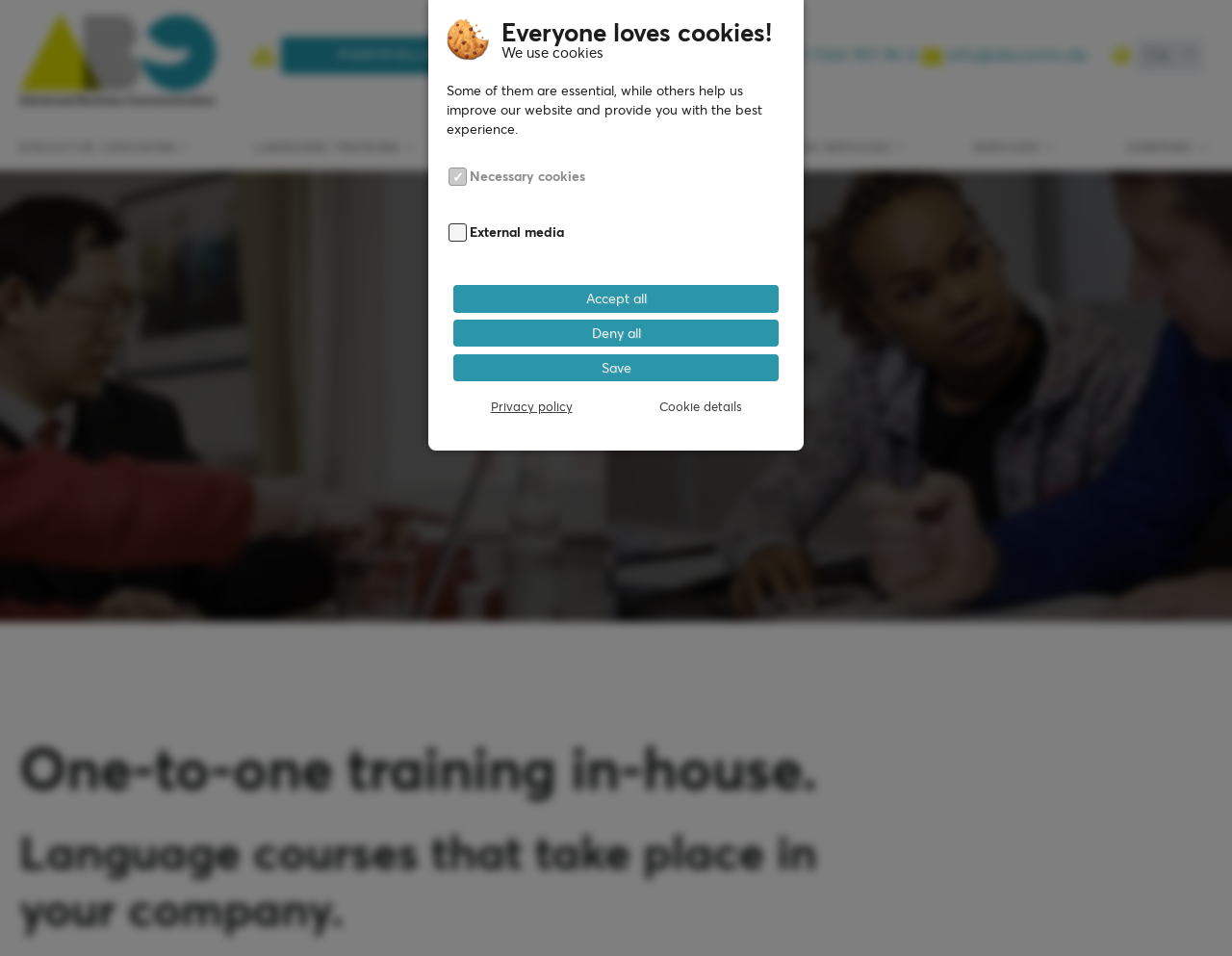Can you find the bounding box coordinates for the element that needs to be clicked to execute this instruction: "Select English as the language"? The coordinates should be given as four float numbers between 0 and 1, i.e., [left, top, right, bottom].

[0.93, 0.046, 0.949, 0.069]